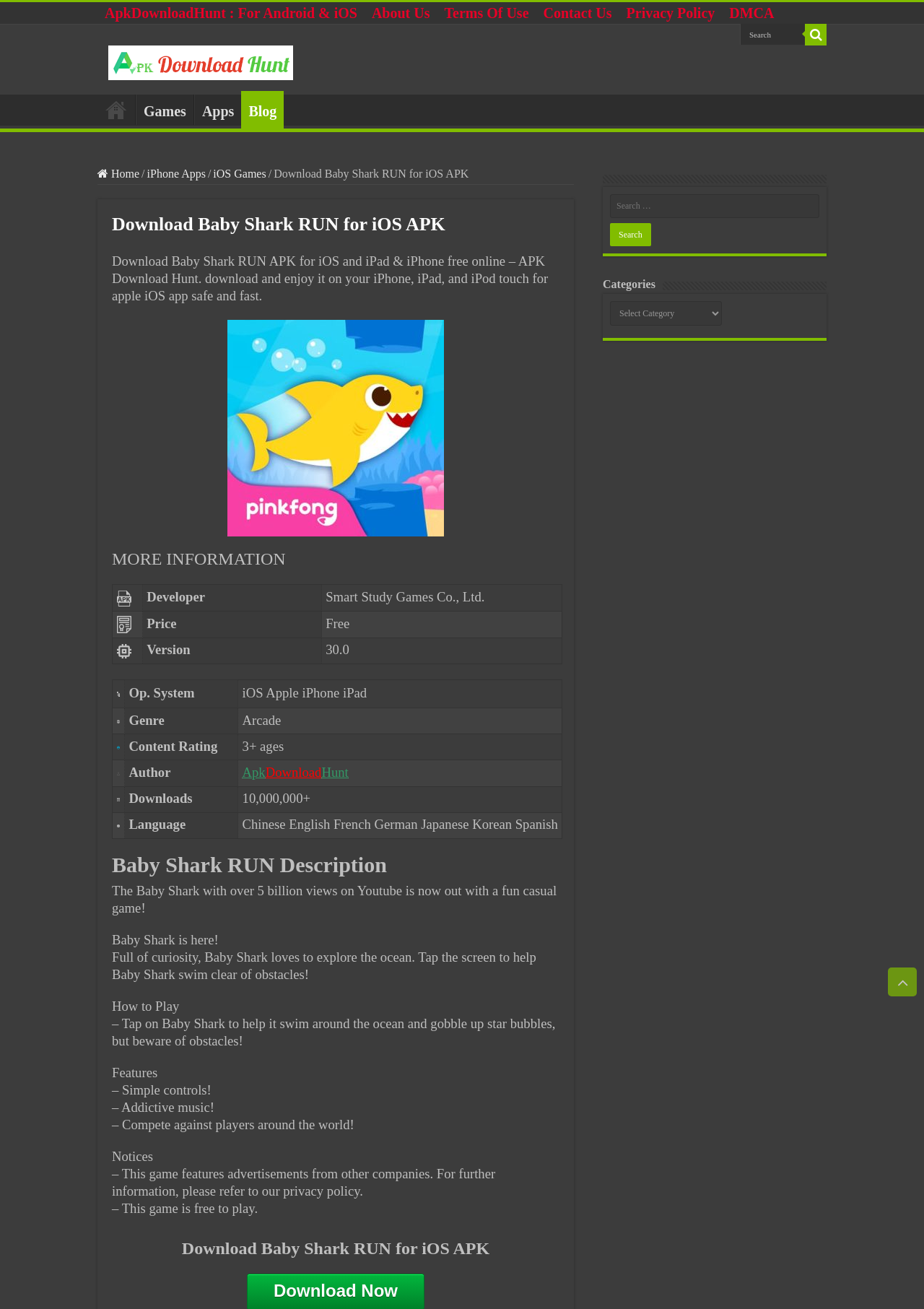Bounding box coordinates are specified in the format (top-left x, top-left y, bottom-right x, bottom-right y). All values are floating point numbers bounded between 0 and 1. Please provide the bounding box coordinate of the region this sentence describes: Home

[0.105, 0.073, 0.146, 0.096]